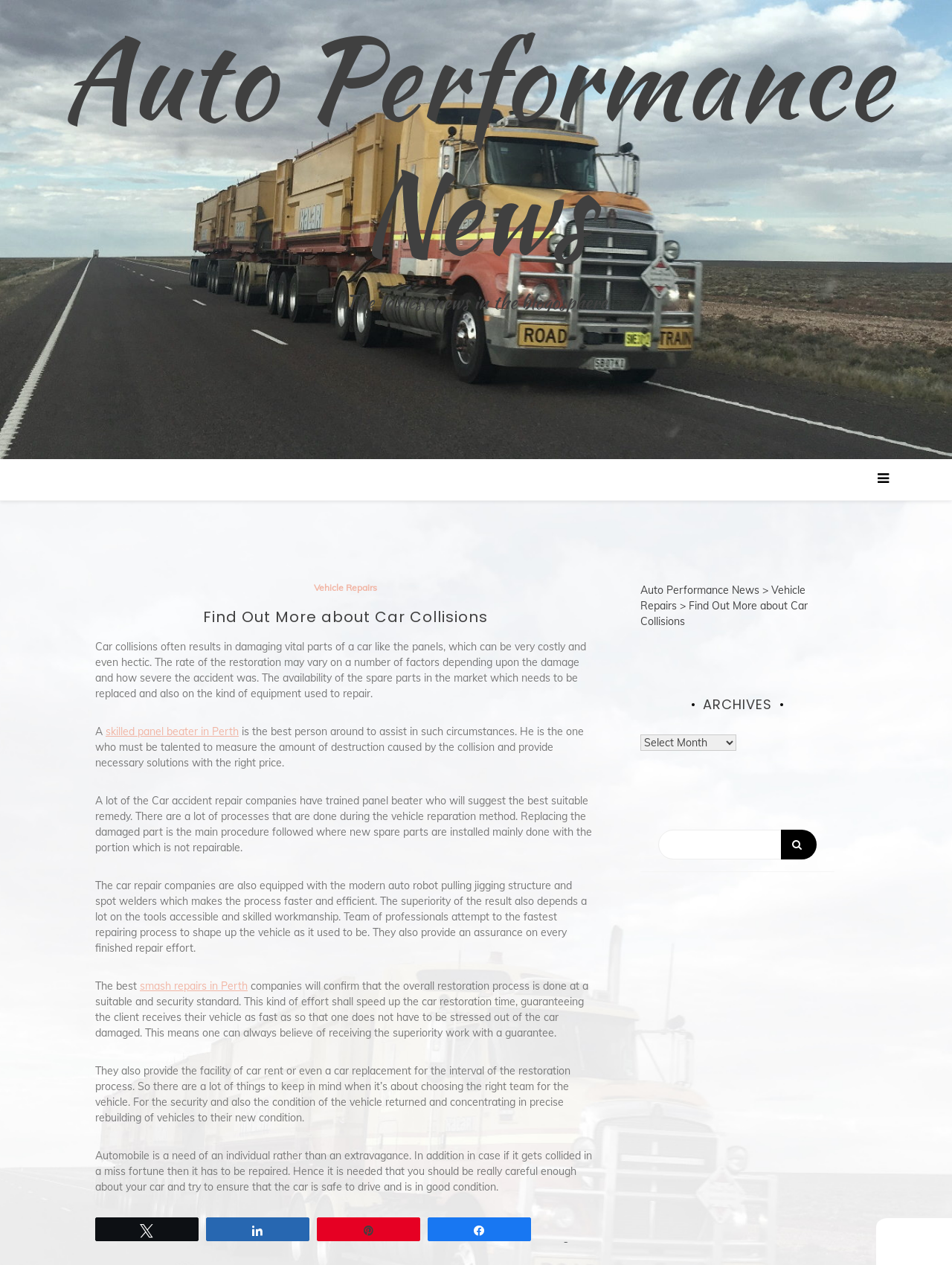What tools do car repair companies use?
Based on the image, give a concise answer in the form of a single word or short phrase.

Auto robot pulling jigging structure and spot welders